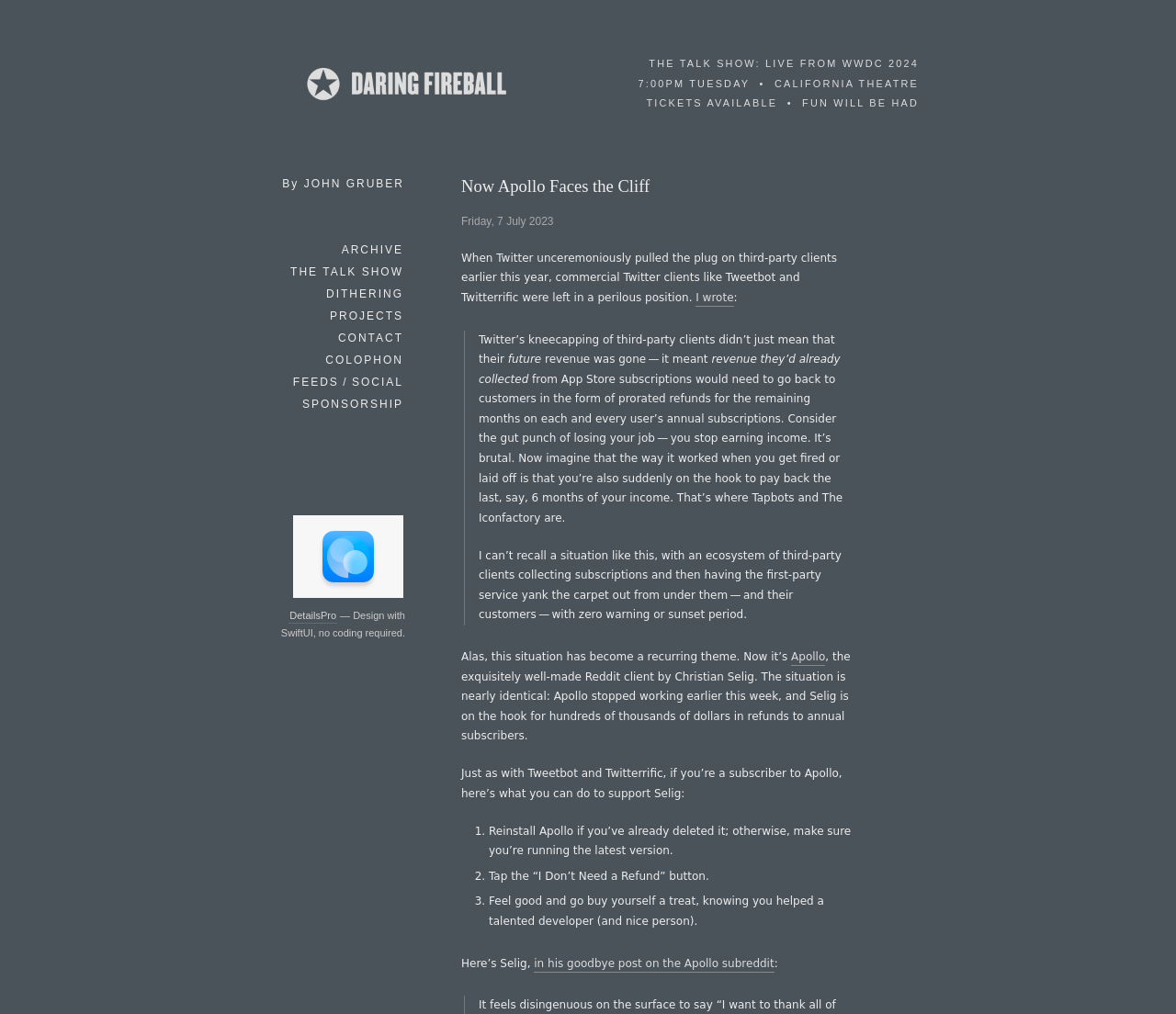Specify the bounding box coordinates of the area to click in order to execute this command: 'Check out the FEEDS / SOCIAL link'. The coordinates should consist of four float numbers ranging from 0 to 1, and should be formatted as [left, top, right, bottom].

[0.248, 0.367, 0.344, 0.387]